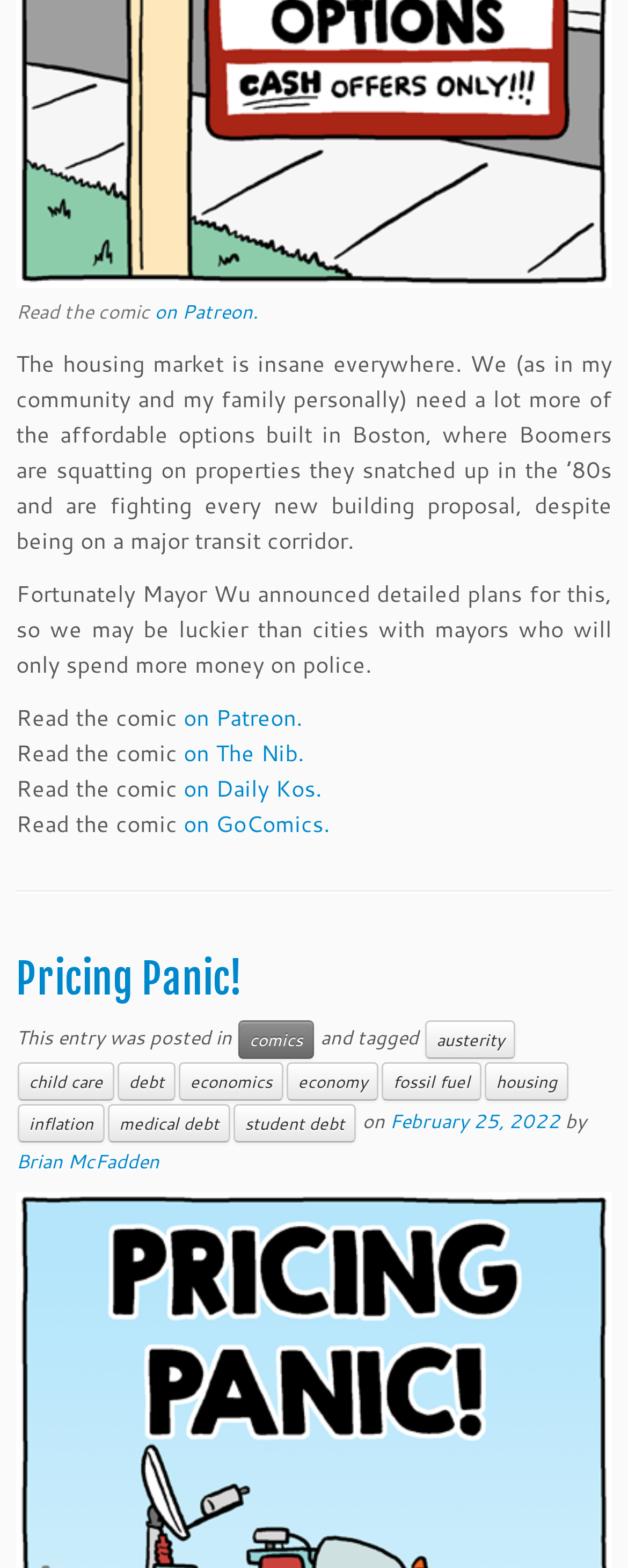What is the name of the author?
Based on the image, respond with a single word or phrase.

Brian McFadden